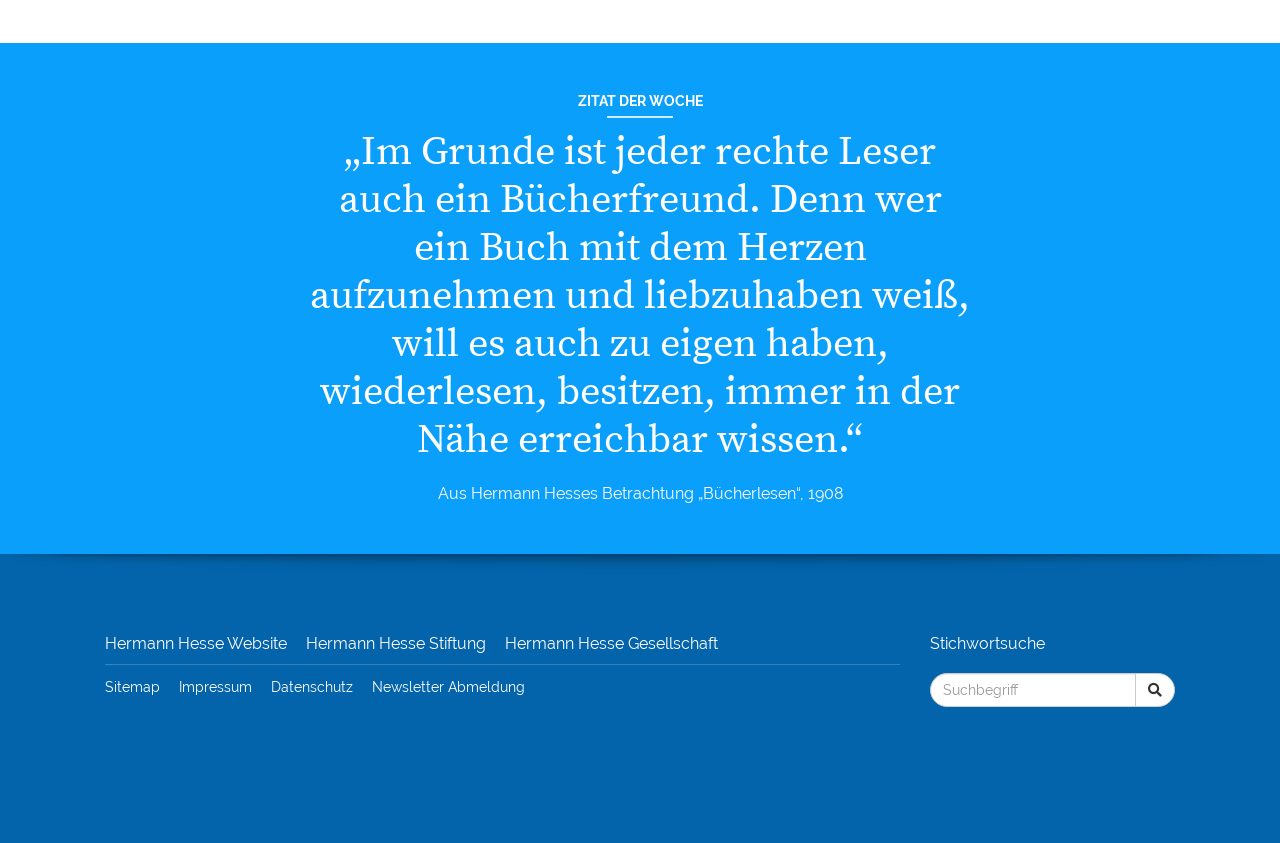What is the purpose of the textbox?
Based on the visual content, answer with a single word or a brief phrase.

Search